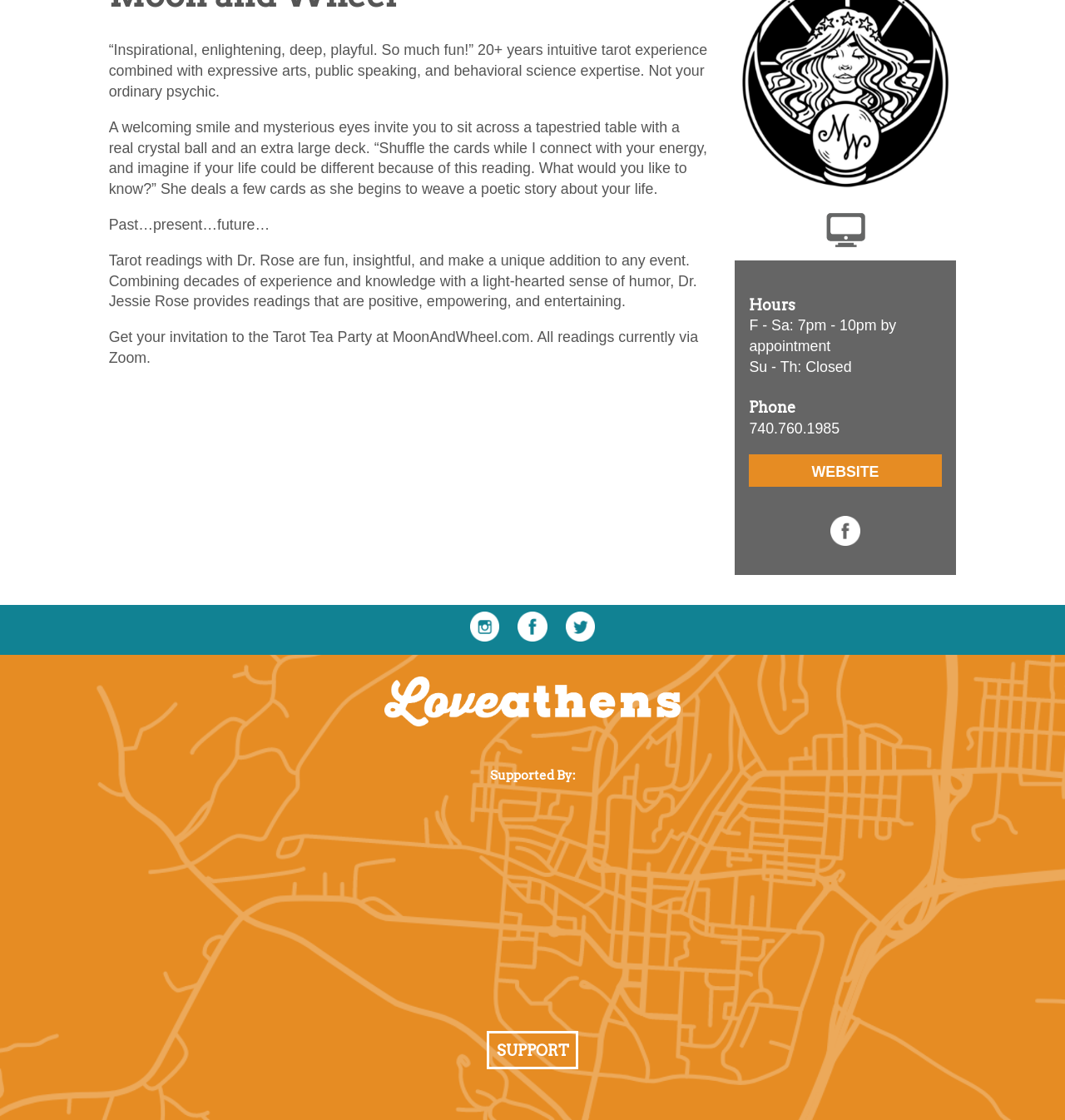Find the bounding box of the element with the following description: "parent_node: Supported By:". The coordinates must be four float numbers between 0 and 1, formatted as [left, top, right, bottom].

[0.361, 0.604, 0.639, 0.648]